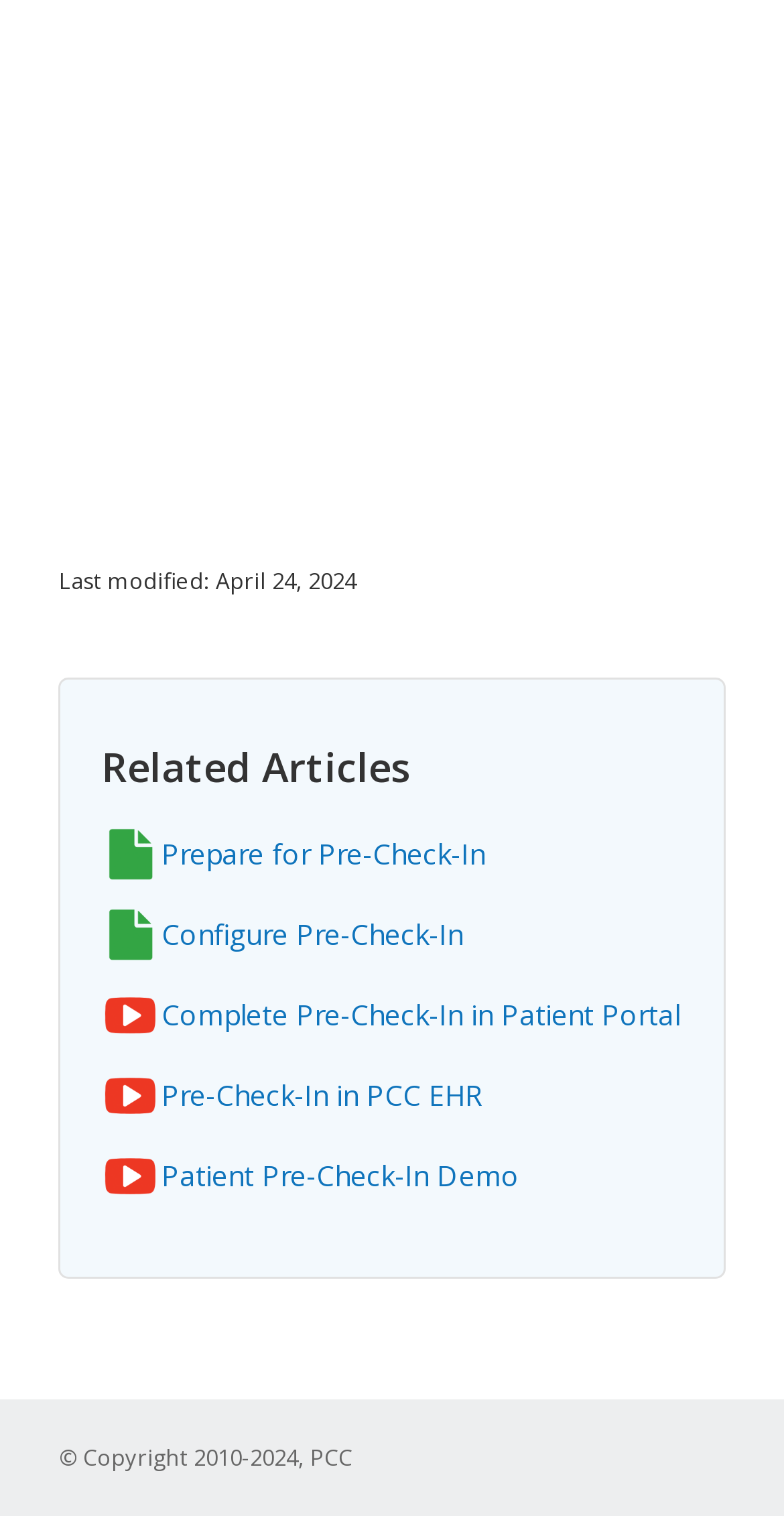How many sections are there in the webpage?
Please utilize the information in the image to give a detailed response to the question.

I identified two main sections on the webpage: the main content section and the footer section, which contains the copyright information and last modified date.